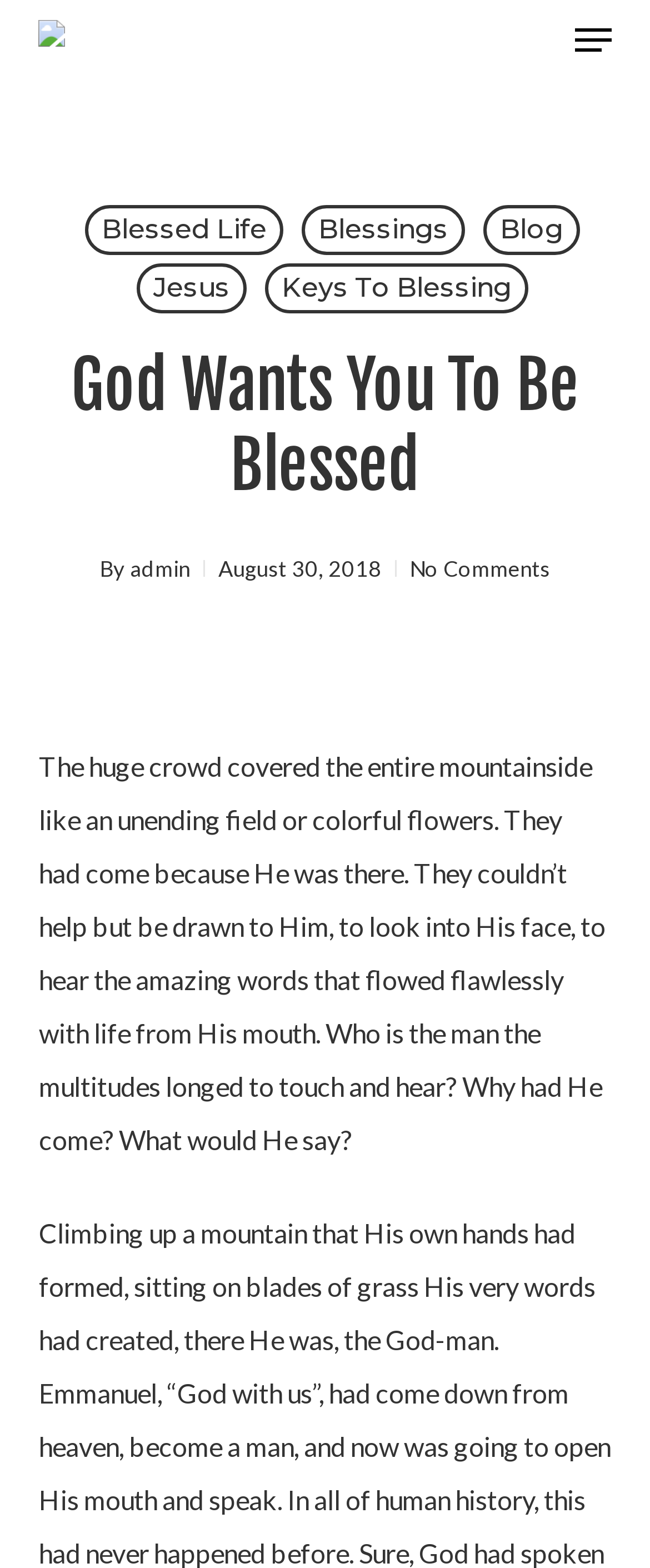When was the article published?
Look at the image and respond to the question as thoroughly as possible.

The publication date of the article can be found by looking at the static text element with the text 'August 30, 2018' which is located below the heading 'God Wants You To Be Blessed'.